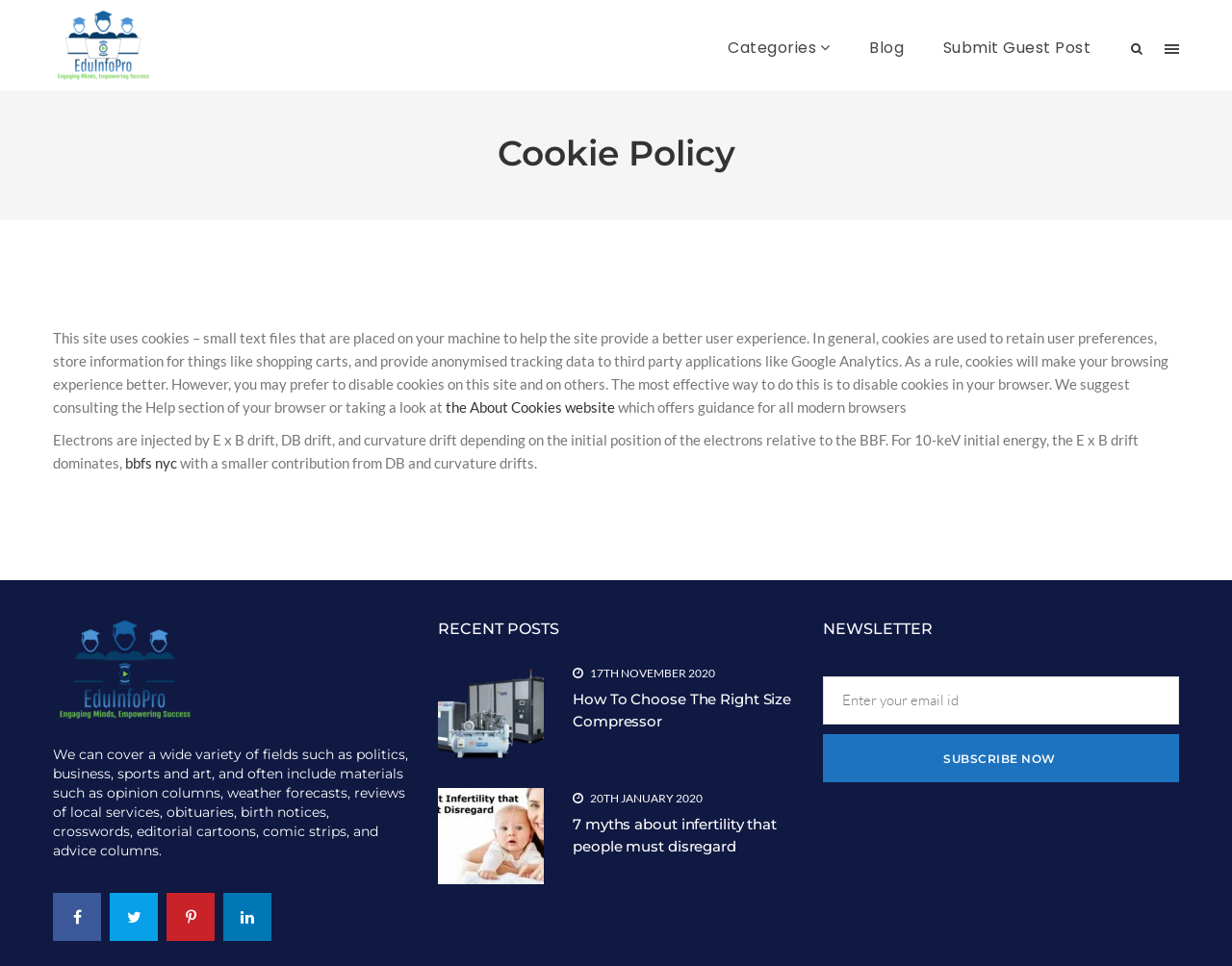How many views does the article 'Encryption Technologies and freedom of expression' have?
Use the image to answer the question with a single word or phrase.

1611